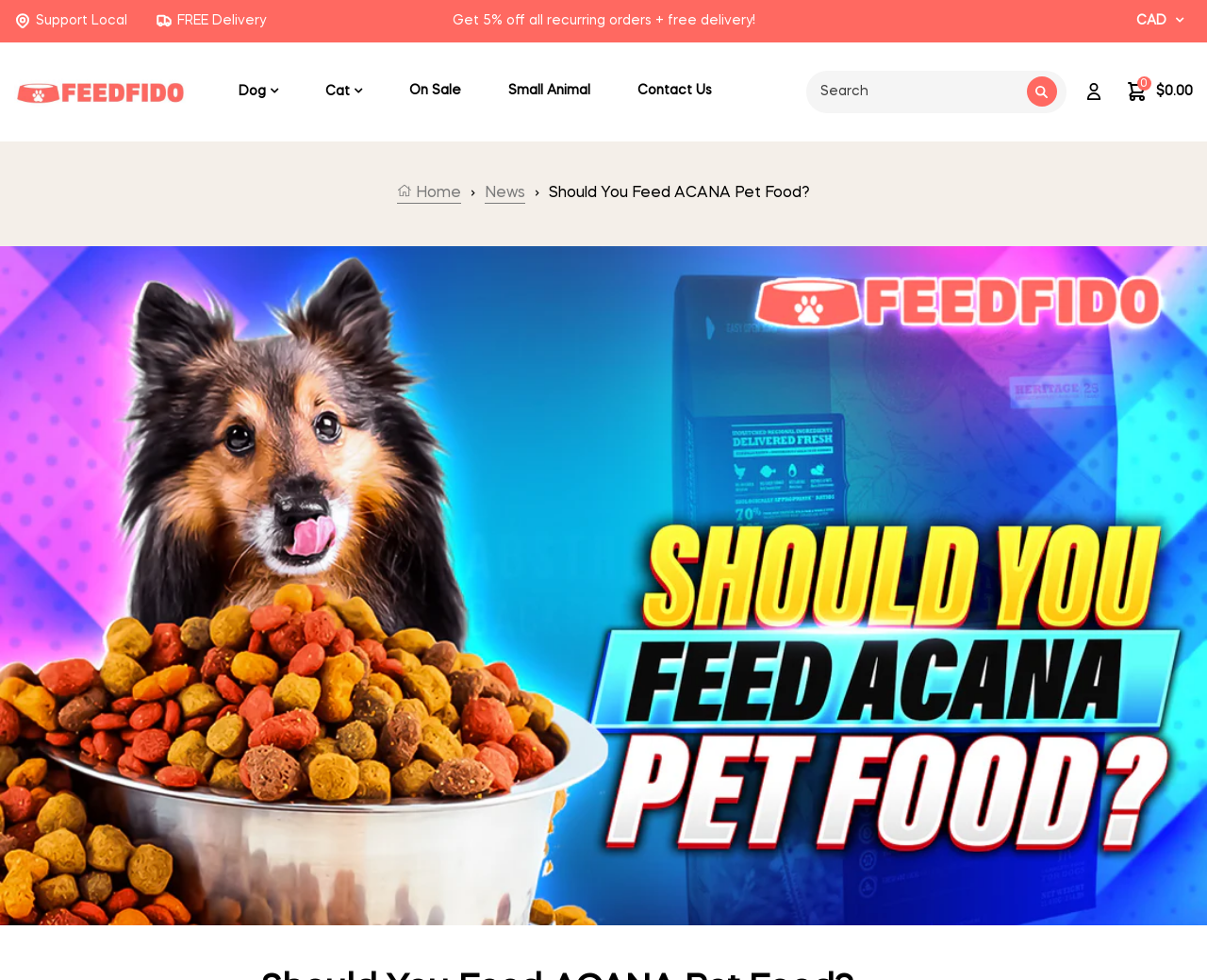What is the logo on the top left?
Offer a detailed and full explanation in response to the question.

The logo on the top left is an image with the text 'Support Local' next to it, indicating that the website supports local businesses or initiatives.